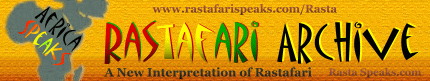Please analyze the image and give a detailed answer to the question:
What shape is silhouetted in dark grey on the banner?

The banner features a silhouette of Africa in dark grey, which symbolizes the connection to African heritage and is a key element of the design.